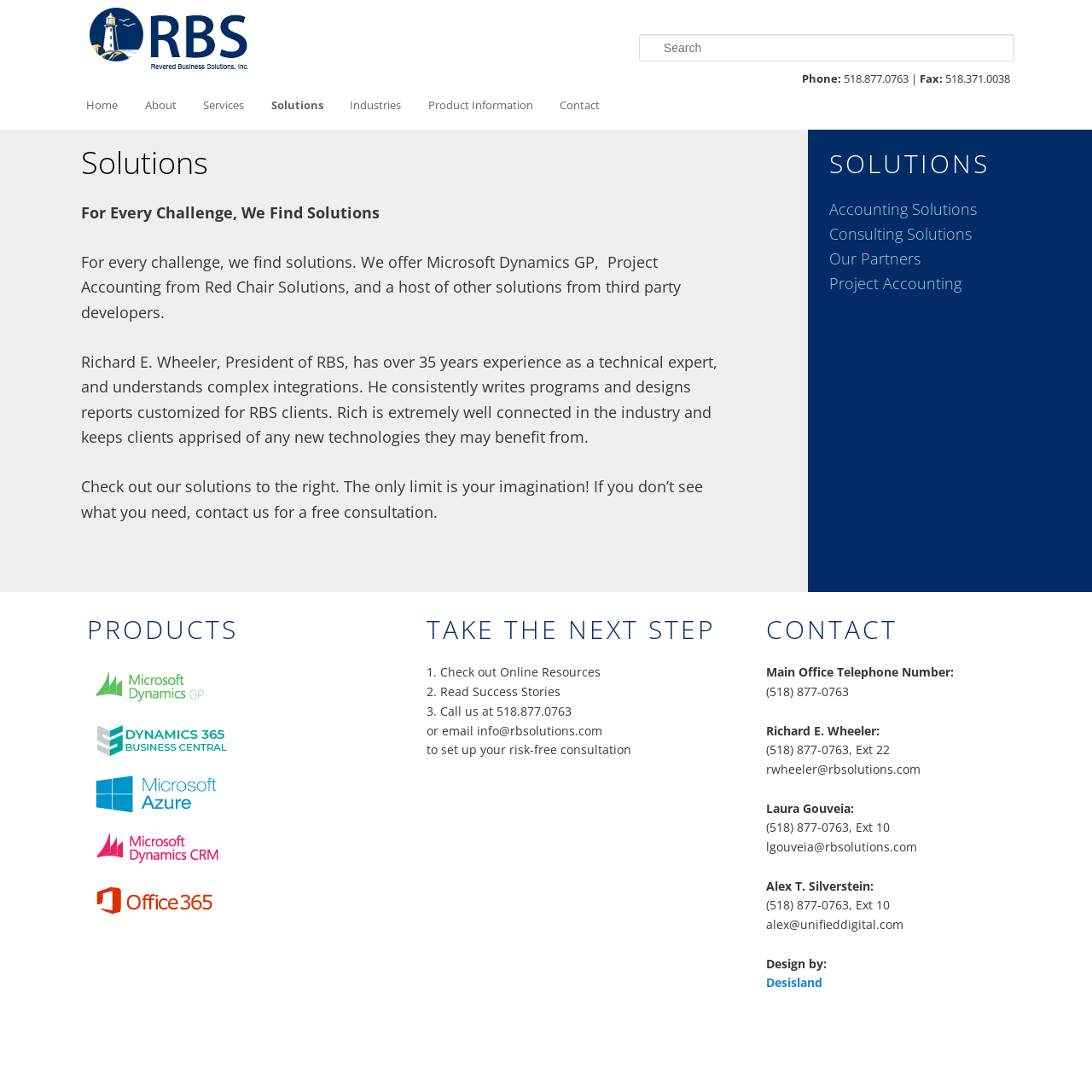Please indicate the bounding box coordinates of the element's region to be clicked to achieve the instruction: "Search for solutions". Provide the coordinates as four float numbers between 0 and 1, i.e., [left, top, right, bottom].

[0.585, 0.031, 0.929, 0.056]